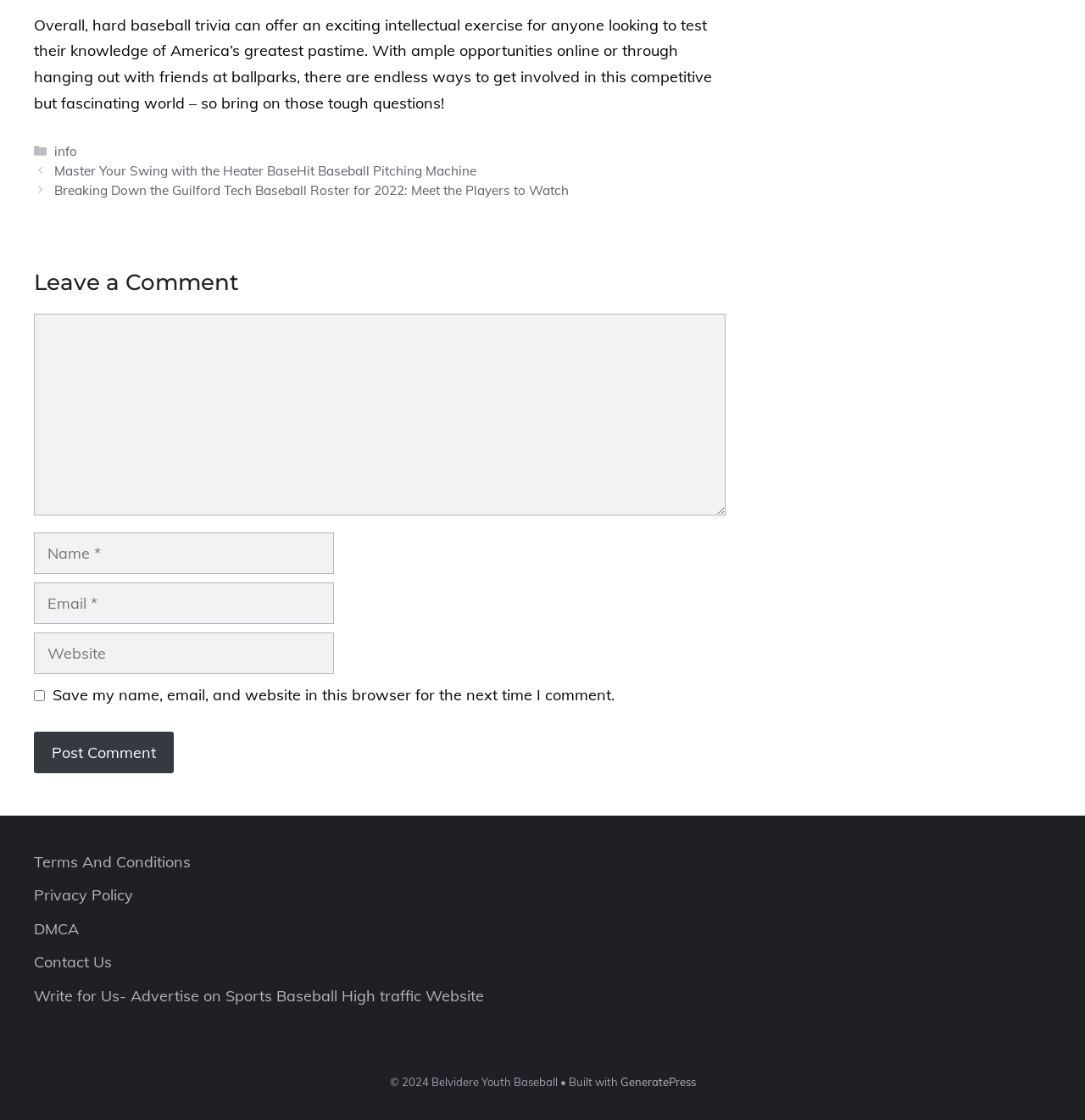Locate the bounding box coordinates of the clickable region necessary to complete the following instruction: "Read the 'Terms And Conditions'". Provide the coordinates in the format of four float numbers between 0 and 1, i.e., [left, top, right, bottom].

[0.031, 0.76, 0.176, 0.778]